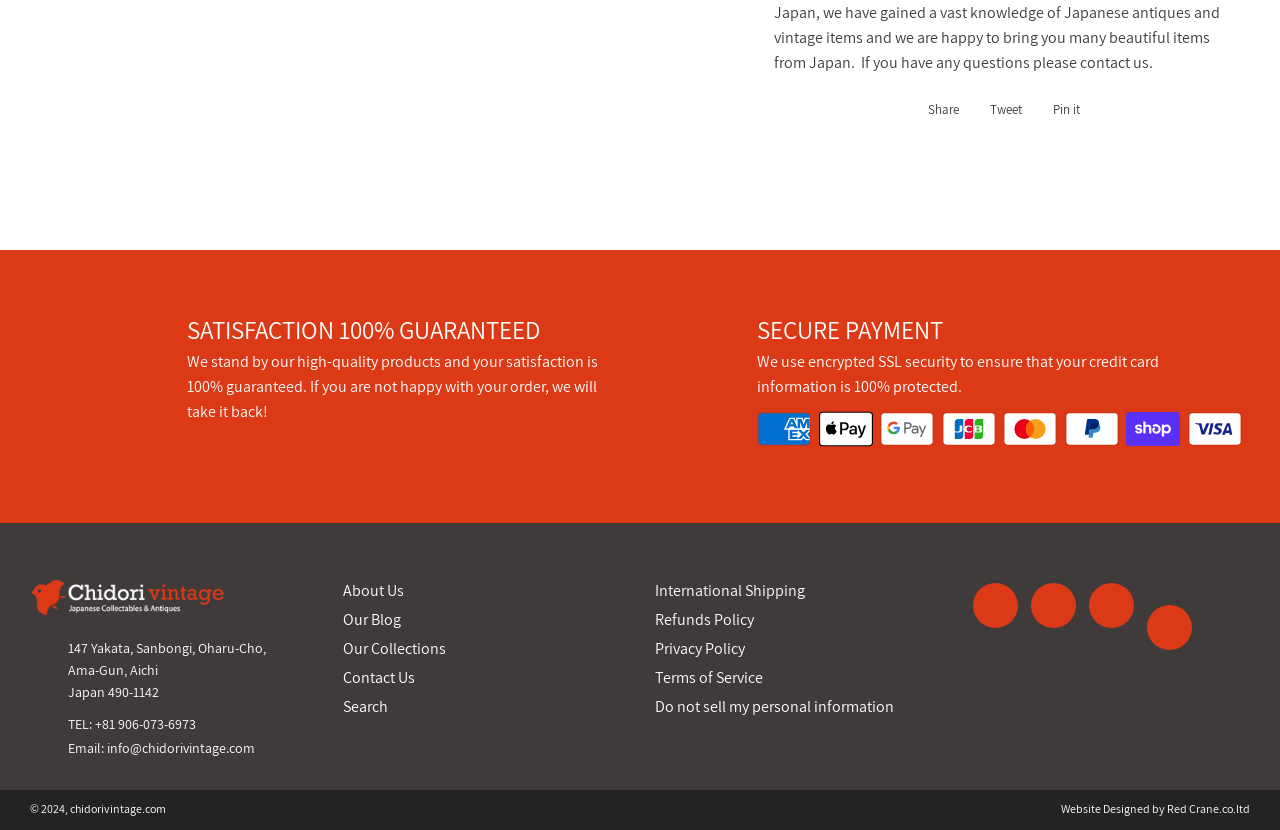Identify the bounding box coordinates of the clickable region necessary to fulfill the following instruction: "Learn about the company". The bounding box coordinates should be four float numbers between 0 and 1, i.e., [left, top, right, bottom].

[0.268, 0.699, 0.315, 0.724]